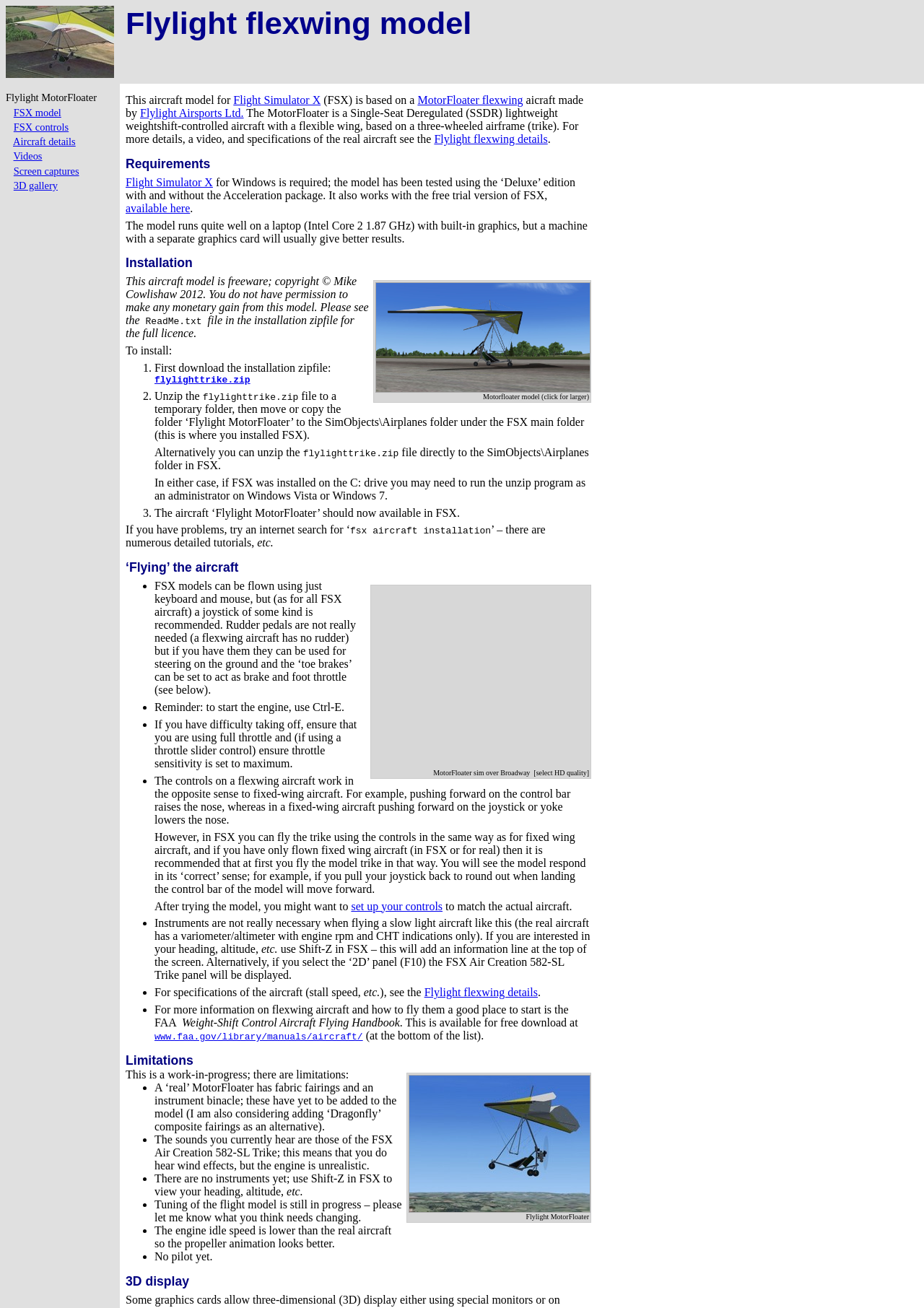Using the format (top-left x, top-left y, bottom-right x, bottom-right y), provide the bounding box coordinates for the described UI element. All values should be floating point numbers between 0 and 1: Flylight flexwing details

[0.47, 0.101, 0.593, 0.111]